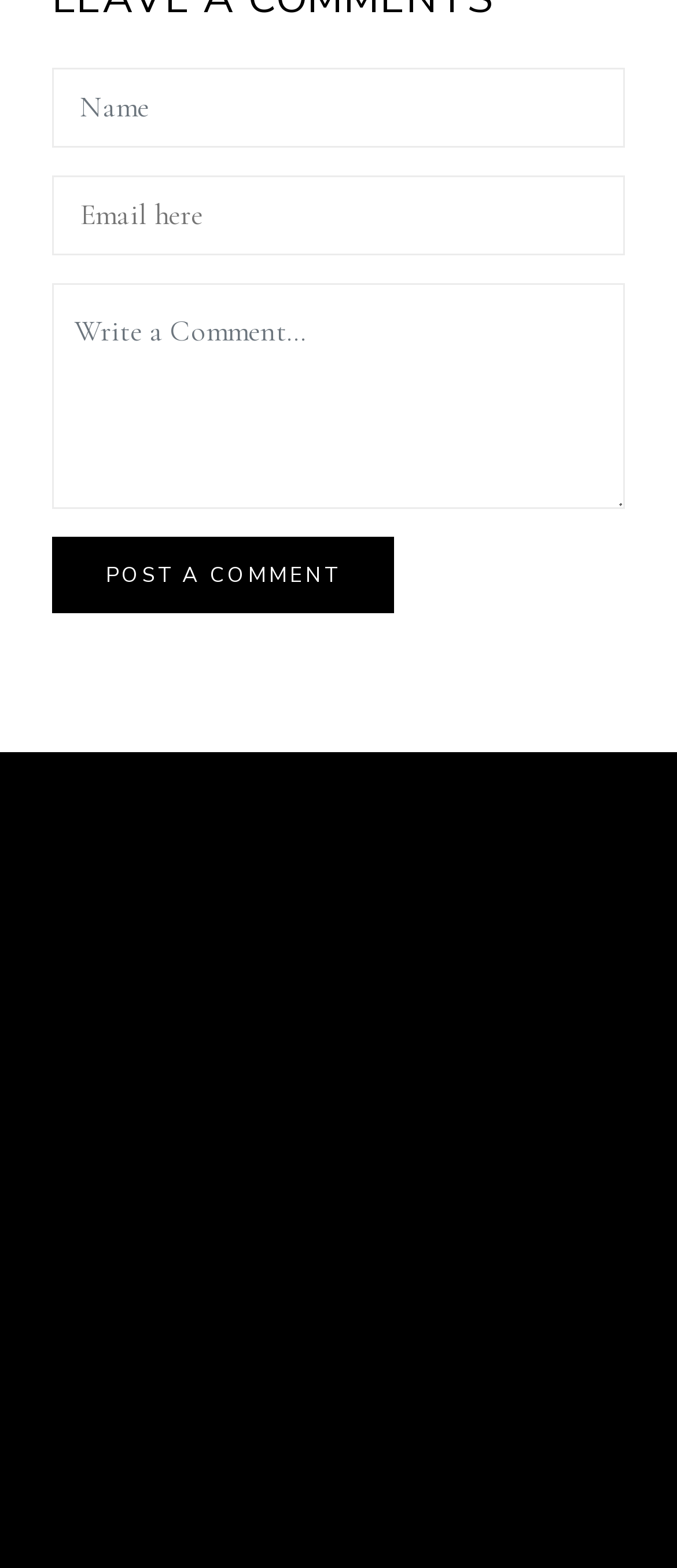What is the location of the business?
From the image, provide a succinct answer in one word or a short phrase.

Jayanagar Bangalore-560011, India